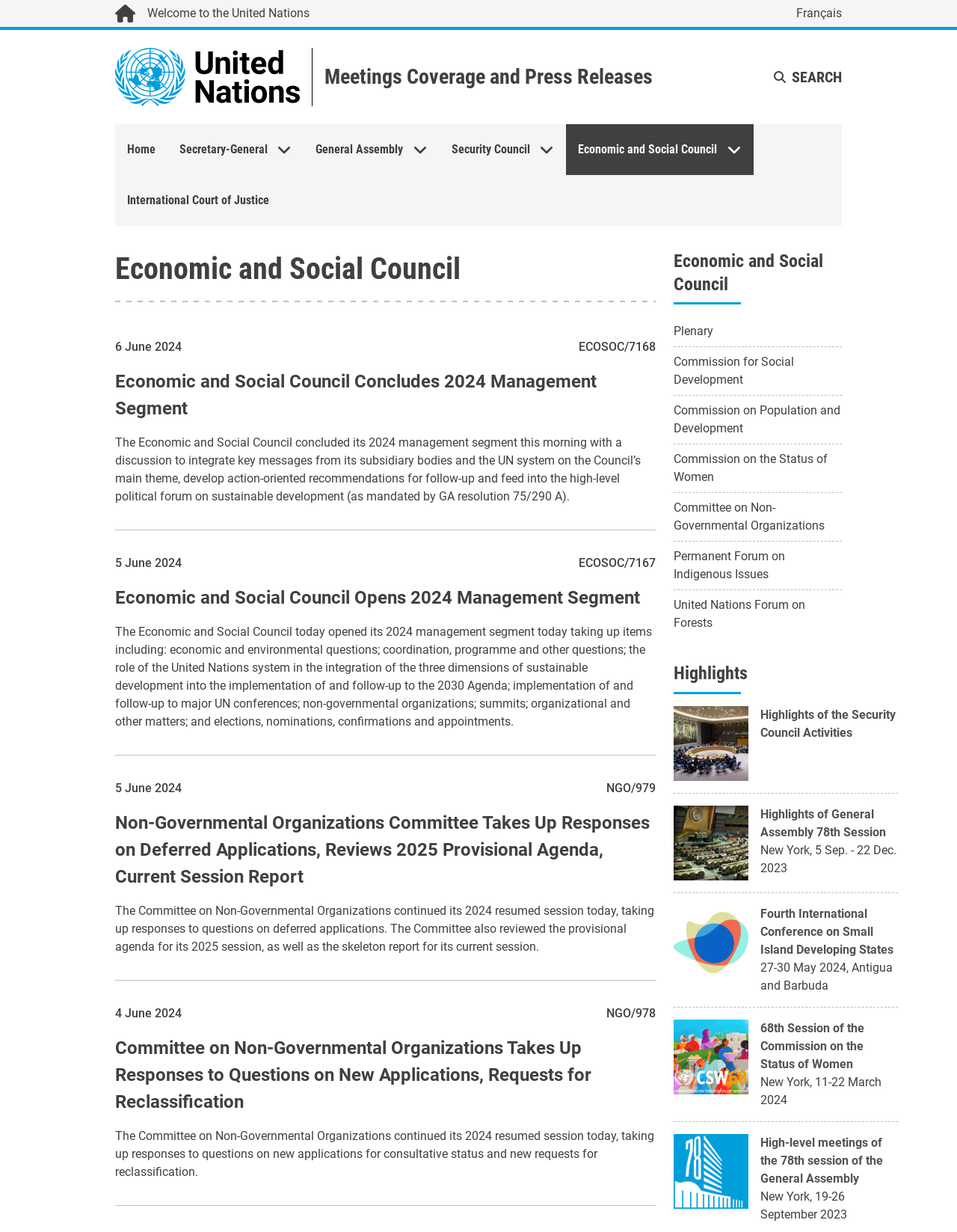Write a detailed summary of the webpage.

The webpage is about Meetings Coverage and Press Releases of the United Nations. At the top, there is a link to the United Nations' homepage and a language selection option. Below that, there is a search button and a navigation menu with links to various UN entities, such as the General Assembly, Security Council, and Economic and Social Council.

The main content of the page is divided into three sections. The first section features three articles with headings, each describing a recent event or meeting of the Economic and Social Council. The articles are accompanied by timestamps and have links to read more. The second section is a navigation menu with links to various components of the Economic and Social Council, such as the Plenary, Commission for Social Development, and Committee on Non-Governmental Organizations.

The third section is titled "Highlights" and features three tables with images and links to various UN events and conferences, including the Security Council, General Assembly, and Small Island Developing States conference. Each table also includes a brief description and date of the event.